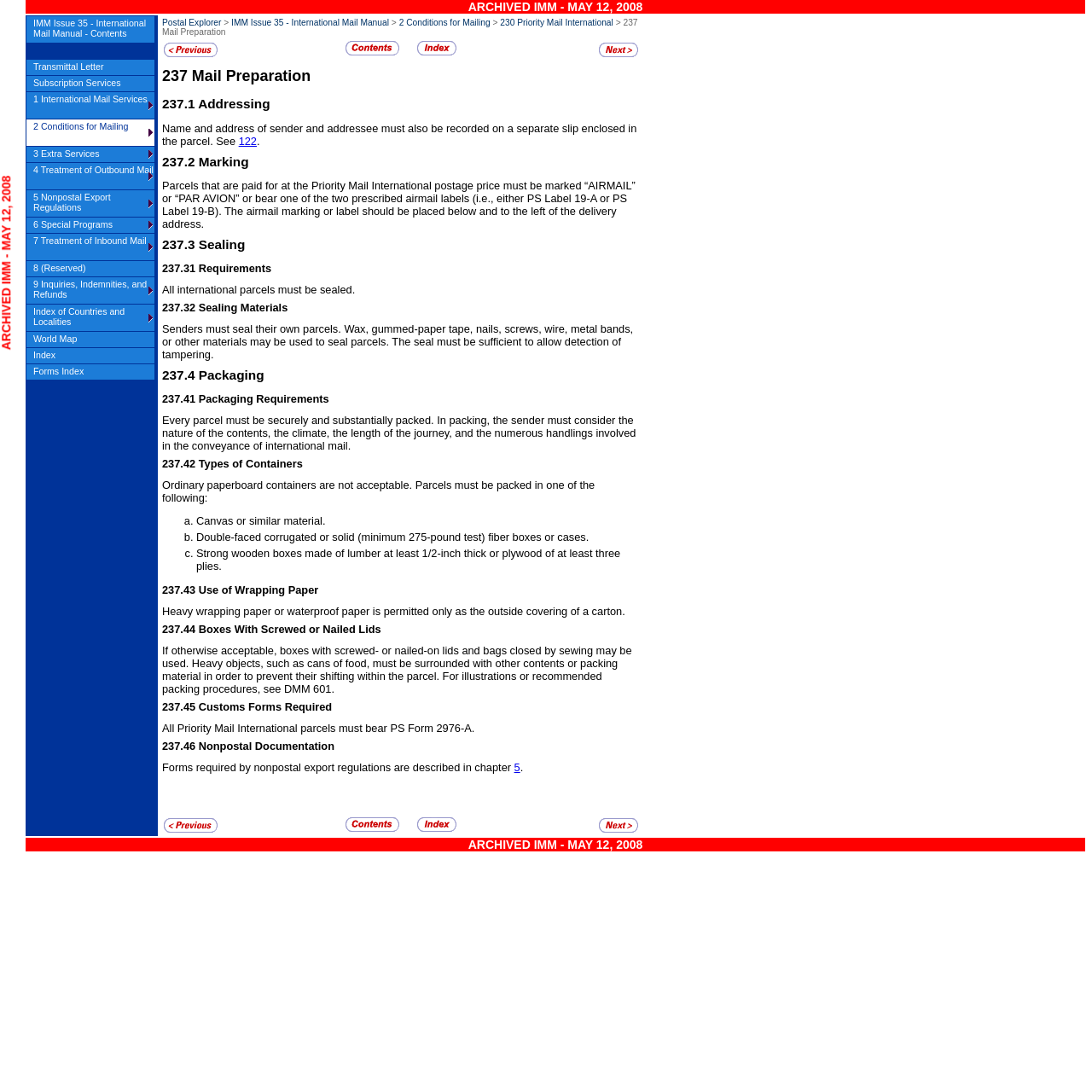What is the purpose of sealing parcels?
Use the image to give a comprehensive and detailed response to the question.

According to the webpage, the seal must be sufficient to allow detection of tampering, and senders must seal their own parcels using materials such as wax, gummed-paper tape, nails, screws, wire, metal bands, or other materials.